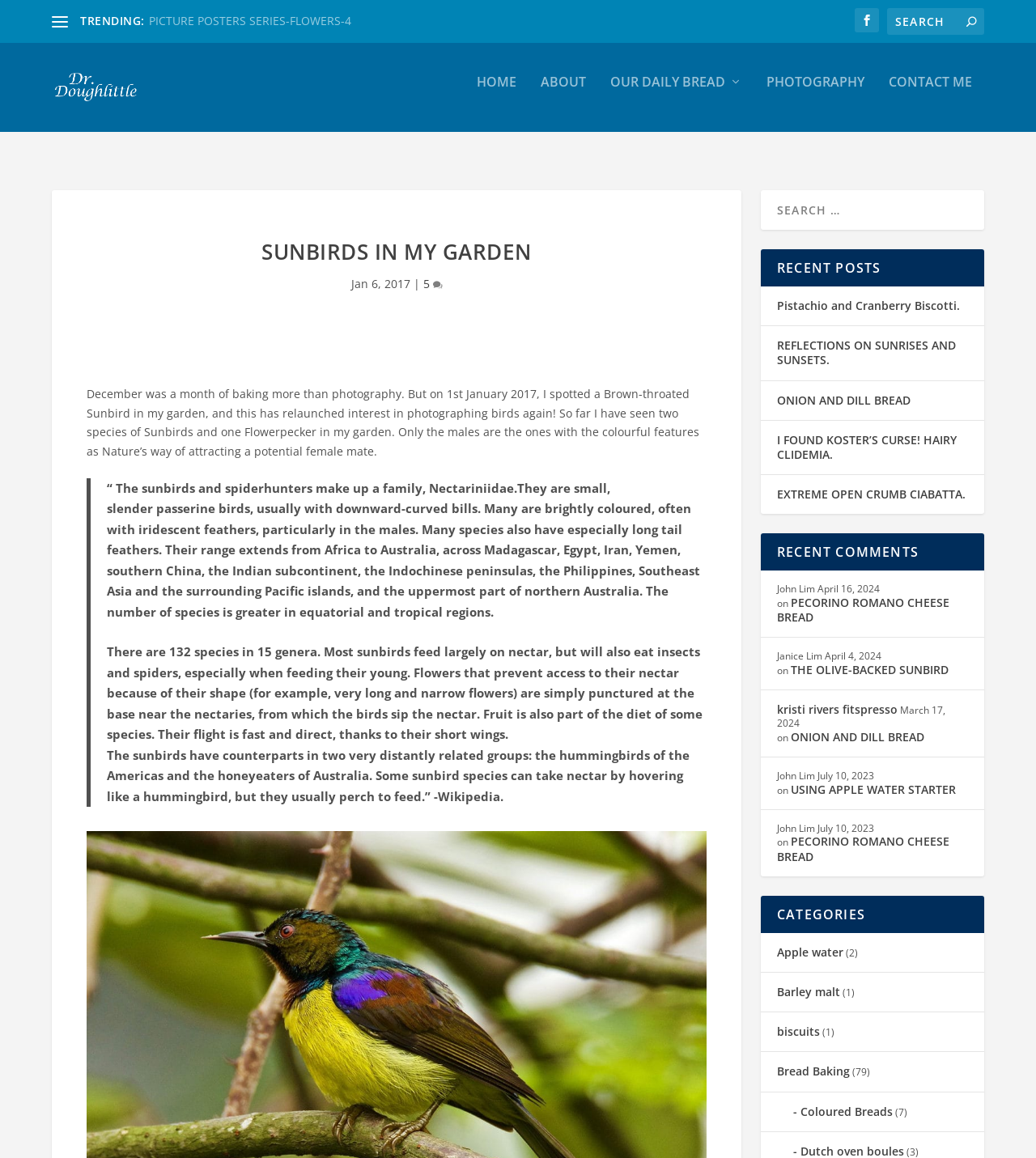What is the topic of the recent post 'Pistachio and Cranberry Biscotti'?
Refer to the screenshot and respond with a concise word or phrase.

Baking